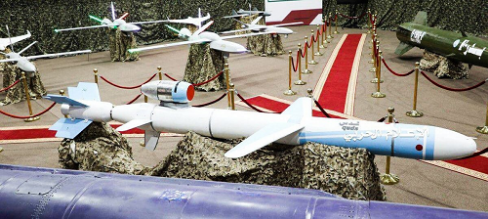What is the likely representation of the large missile?
Please ensure your answer is as detailed and informative as possible.

The large missile stands out with a white and blue color scheme and is likely a representation of advanced aerial weaponry, showcasing the technological capabilities of the military forces involved.